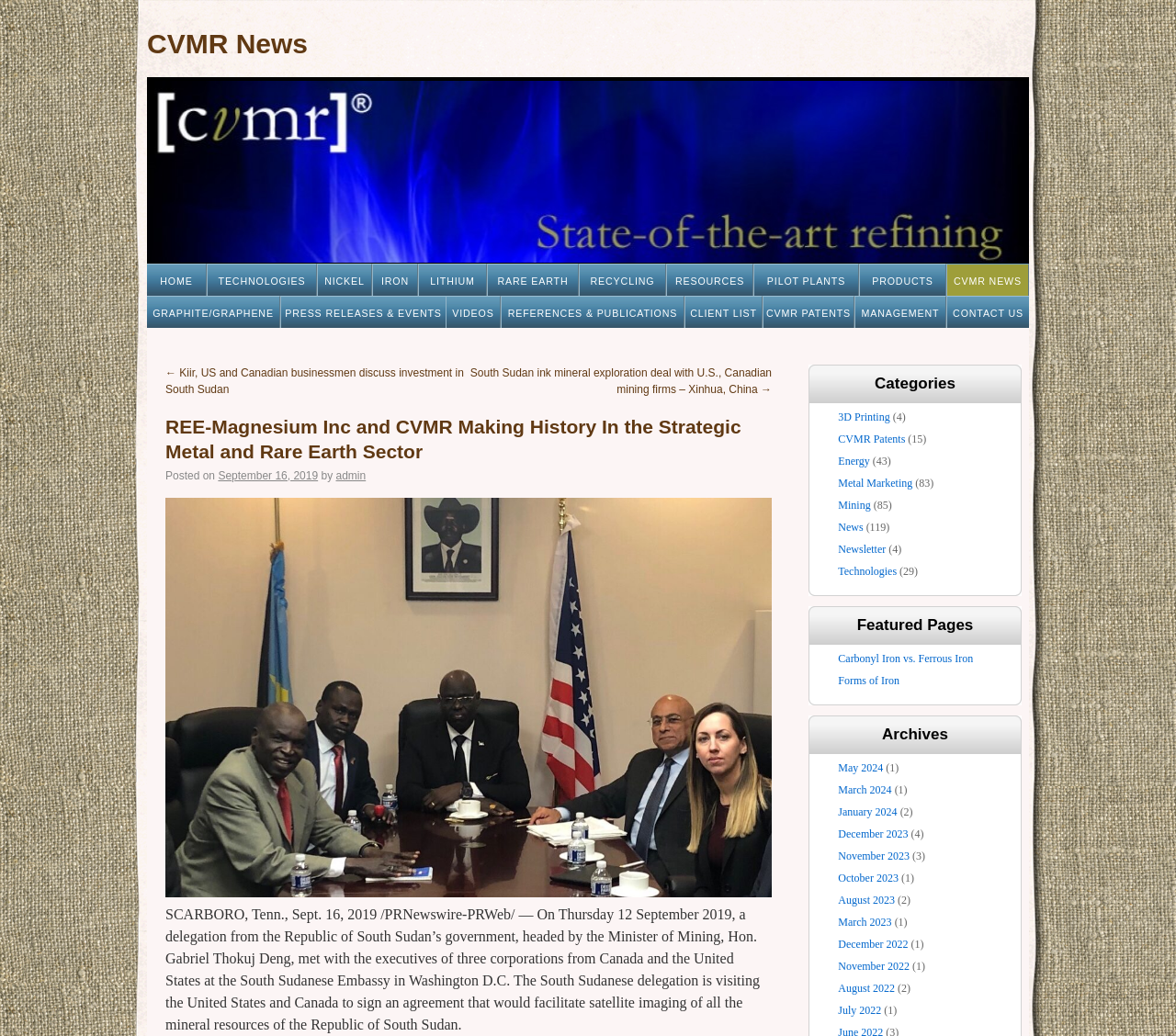Use the information in the screenshot to answer the question comprehensively: What is the date of the latest news article?

I looked for the date mentioned in the article, which is 'Posted on September 16, 2019'. This is the date of the latest news article.